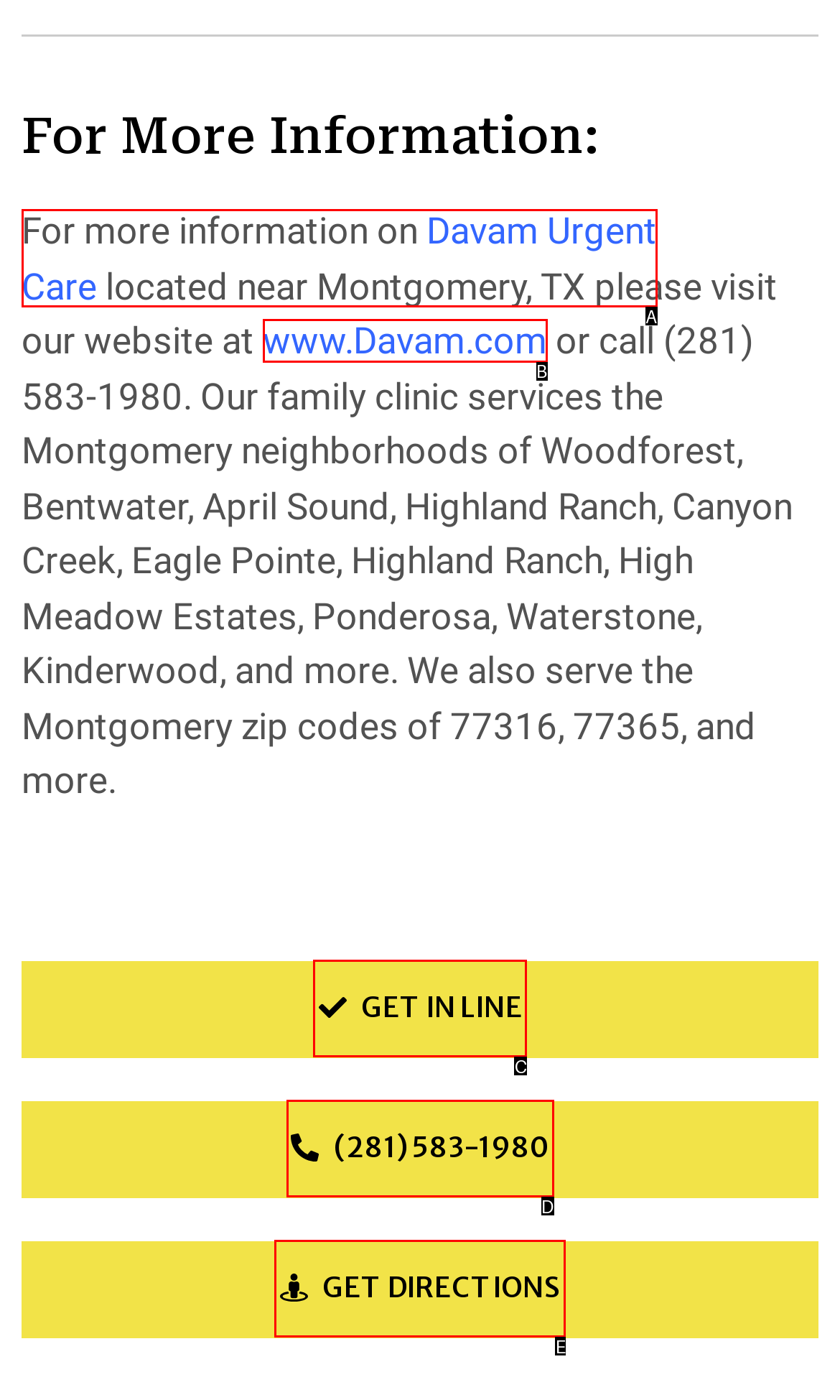Select the letter of the UI element that best matches: Davam Urgent Care
Answer with the letter of the correct option directly.

A